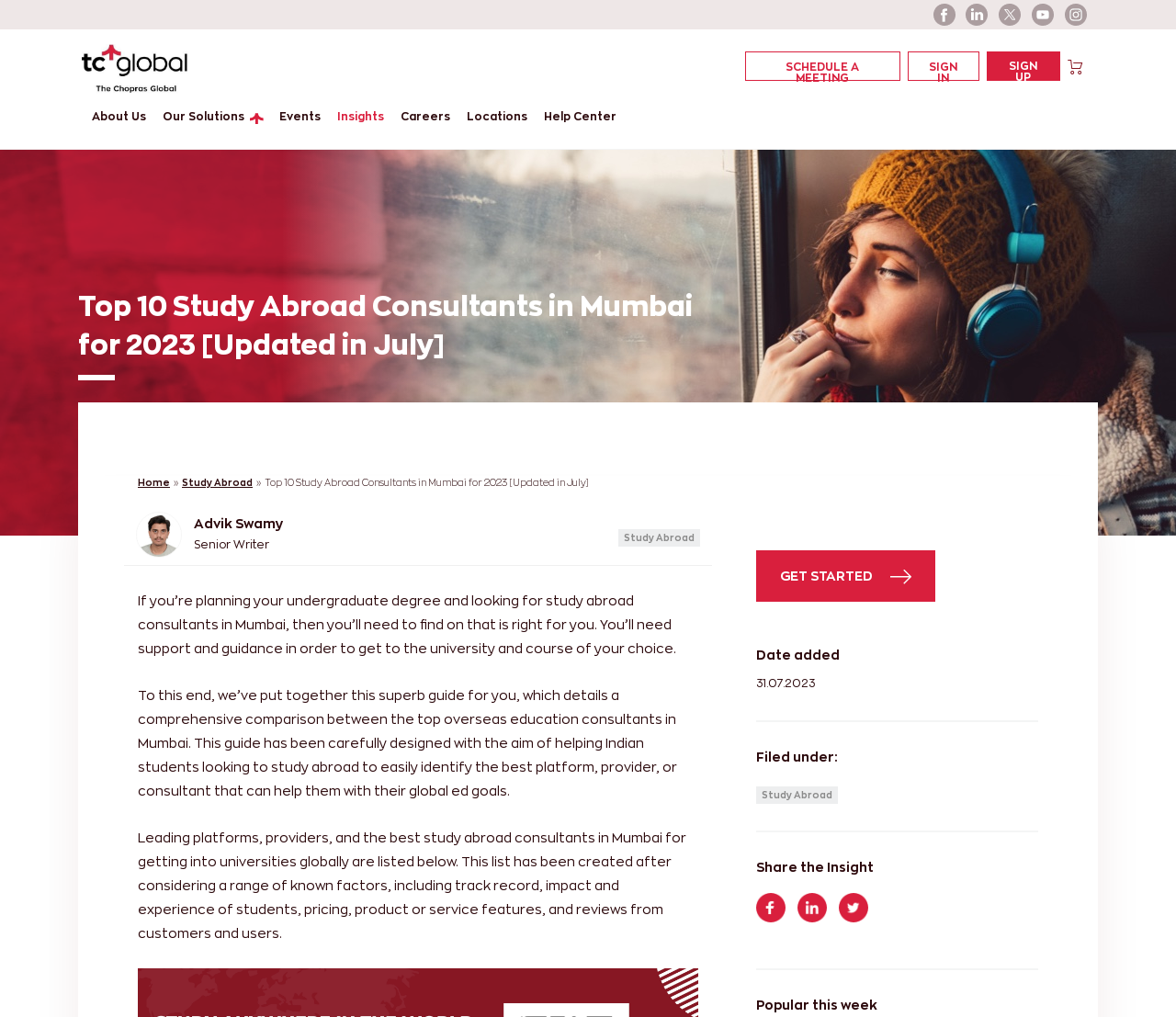What is the topic of the article?
Please provide a detailed and comprehensive answer to the question.

I found the heading 'Top 10 Study Abroad Consultants in Mumbai for 2023 [Updated in July]' at coordinates [0.066, 0.282, 0.607, 0.357] and the static text 'If you’re planning your undergraduate degree and looking for study abroad consultants in Mumbai...' at coordinates [0.117, 0.583, 0.575, 0.644], which suggests that the topic of the article is Study Abroad.